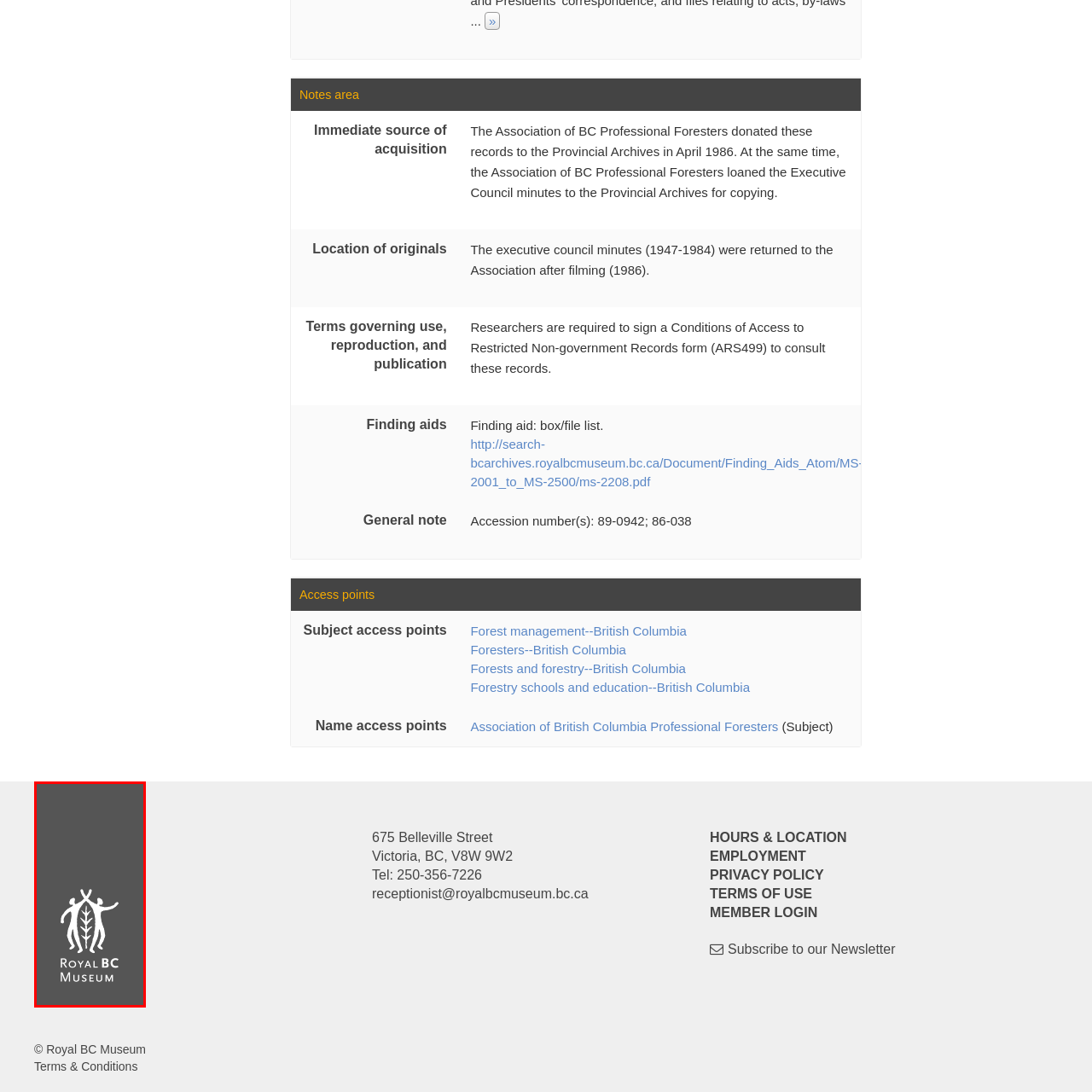Explain in detail what is depicted in the image enclosed by the red boundary.

The image features the logo of the Royal British Columbia Museum, characterized by a stylized design that incorporates two human figures, raising their arms in celebration or unity, integrated with a central leaf motif. This emblem represents the museum's commitment to preserving and showcasing the natural and cultural heritage of British Columbia. The logo is set against a dark gray background, enhancing its visibility and impact. Below the graphical elements, the name "Royal BC Museum" is displayed in a clean, modern font, further establishing the institution's identity.